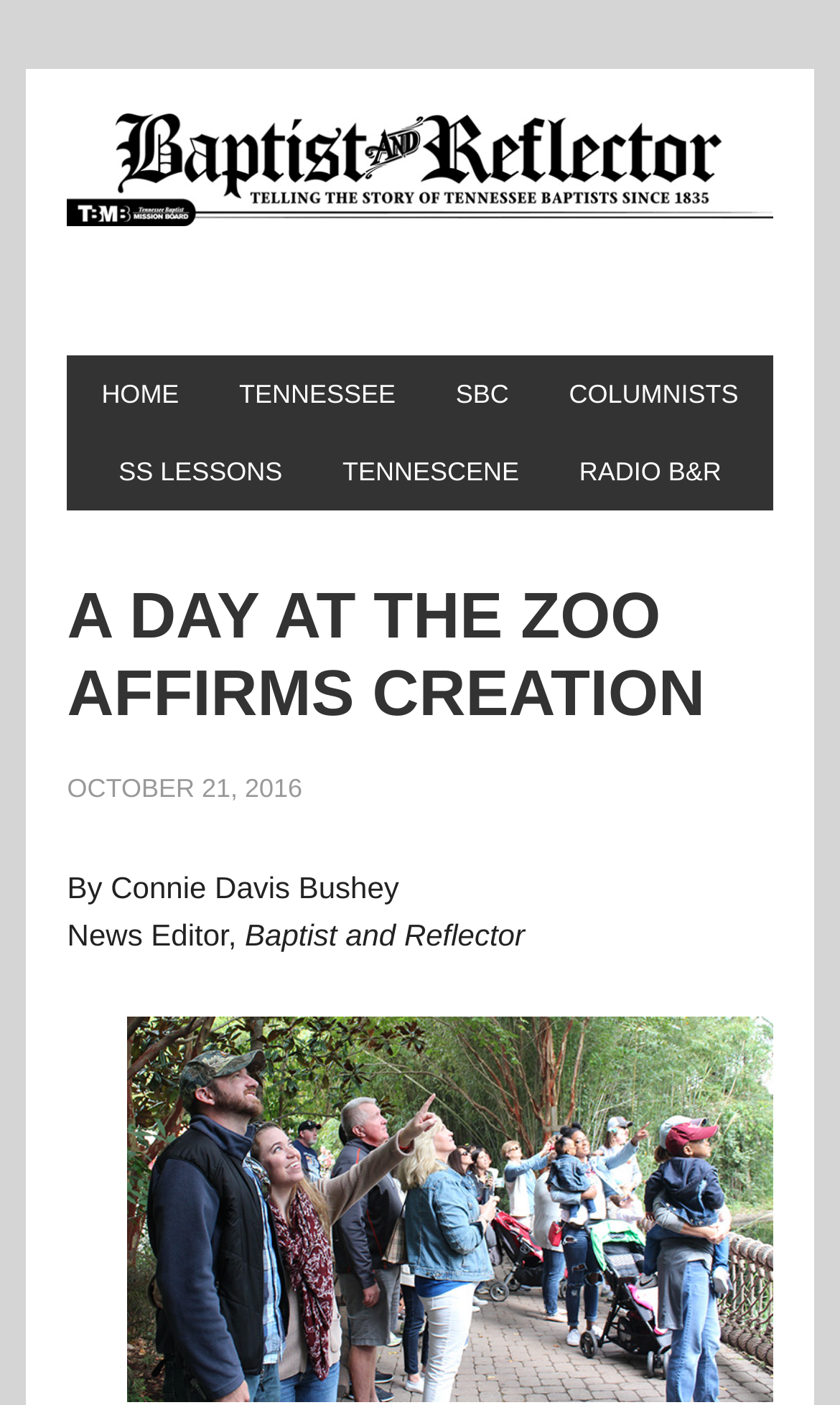Please provide a comprehensive response to the question based on the details in the image: What is the name of the news editor?

I found the answer by looking at the text 'By Connie Davis Bushey' which is located below the main heading 'A DAY AT THE ZOO AFFIRMS CREATION'.